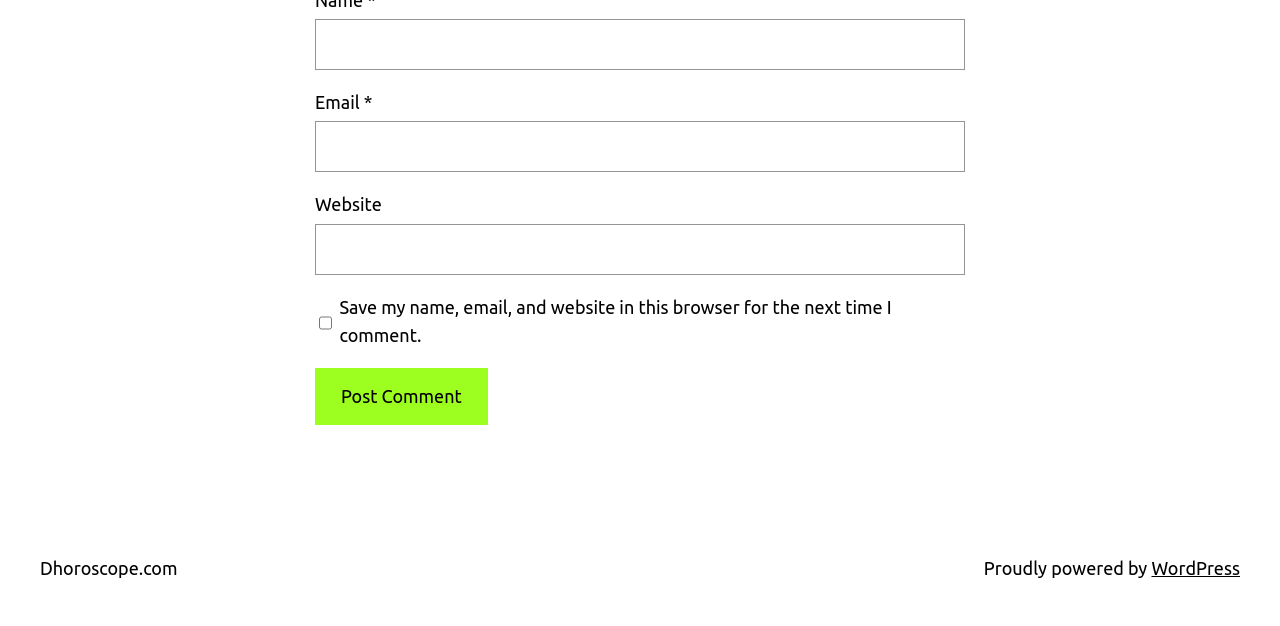What is the purpose of the checkbox?
Provide a concise answer using a single word or phrase based on the image.

Save comment info